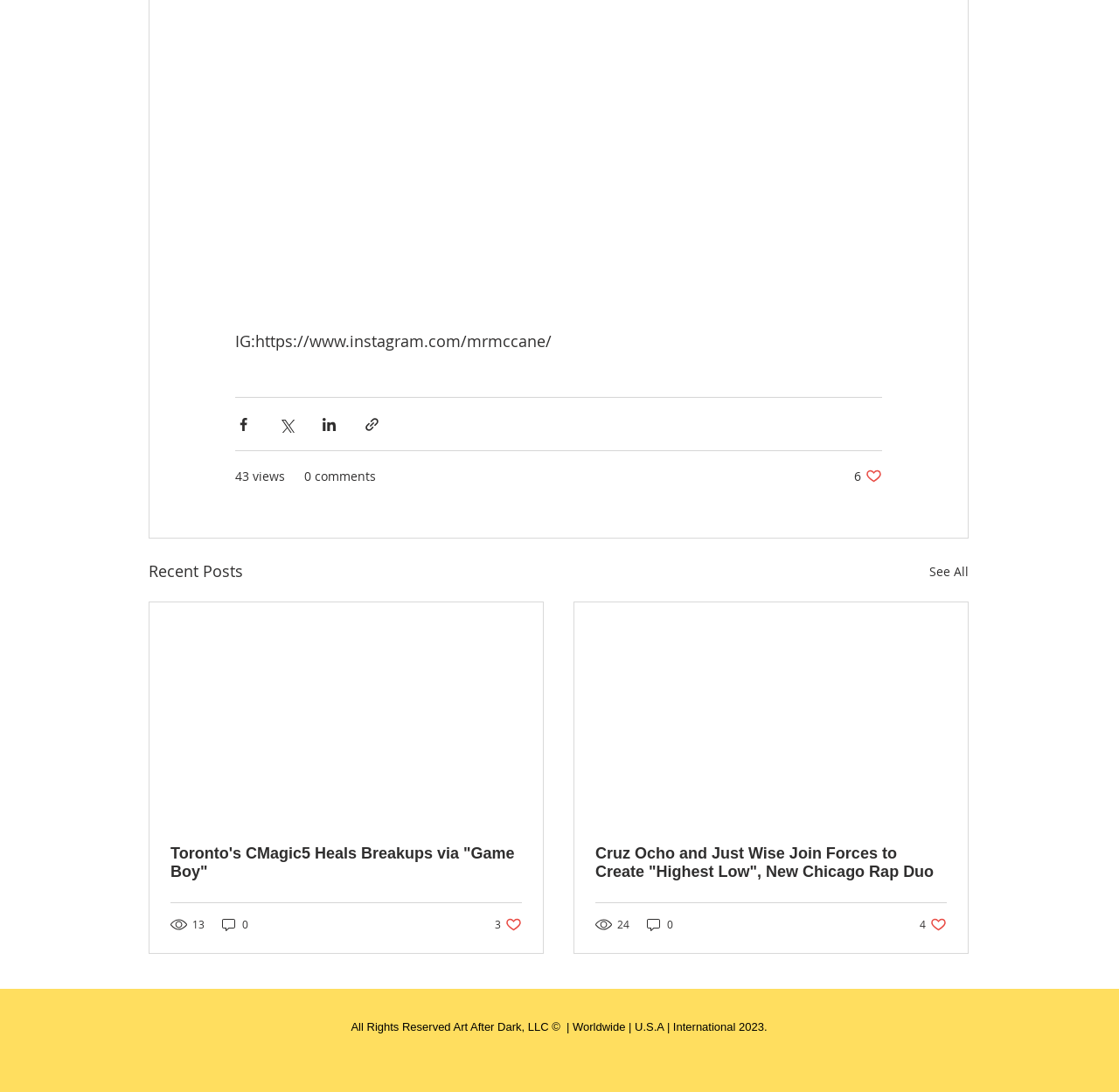Pinpoint the bounding box coordinates of the element to be clicked to execute the instruction: "See all recent posts".

[0.83, 0.512, 0.866, 0.535]